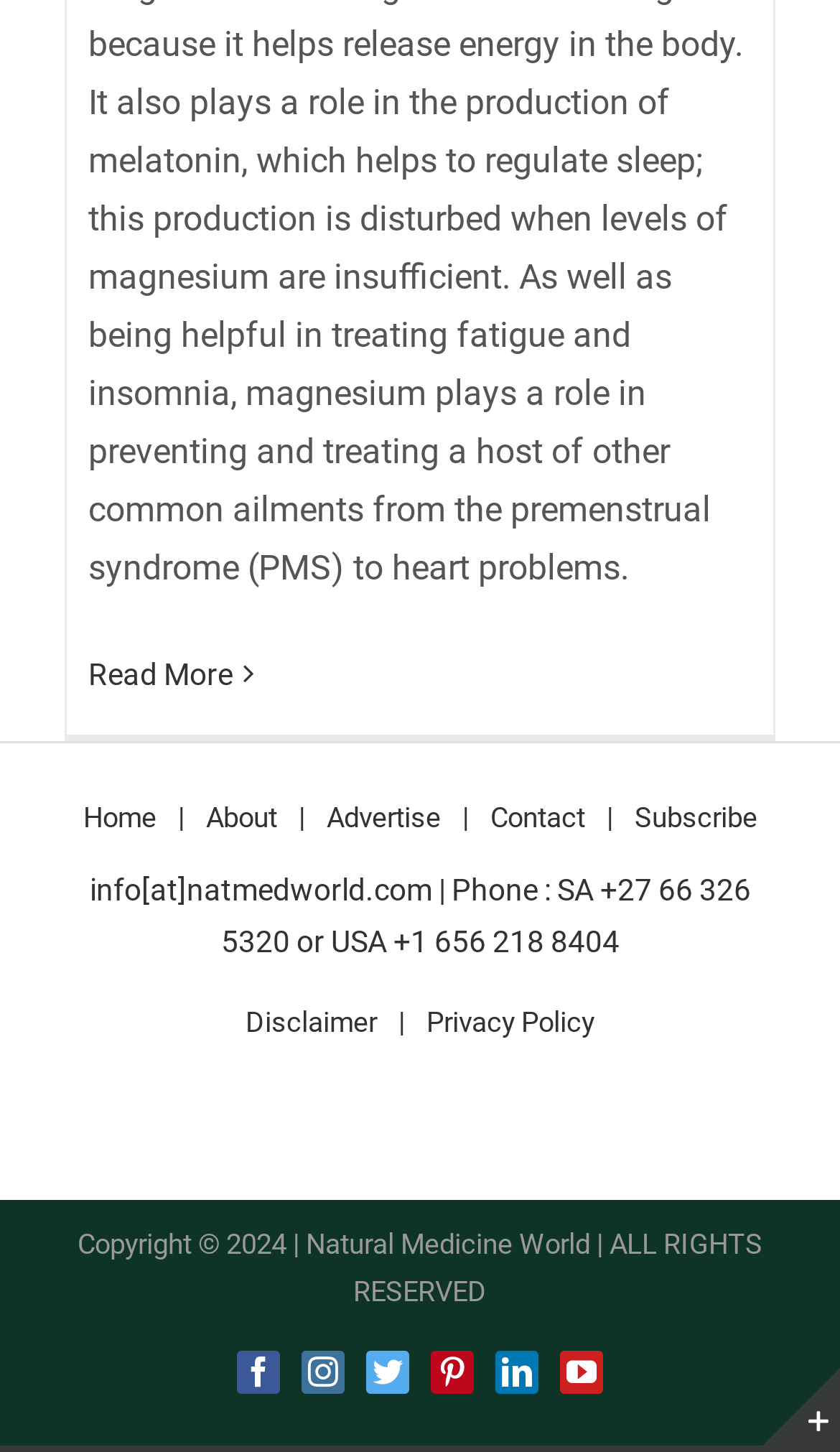Provide a one-word or short-phrase response to the question:
What is the copyright year?

2024